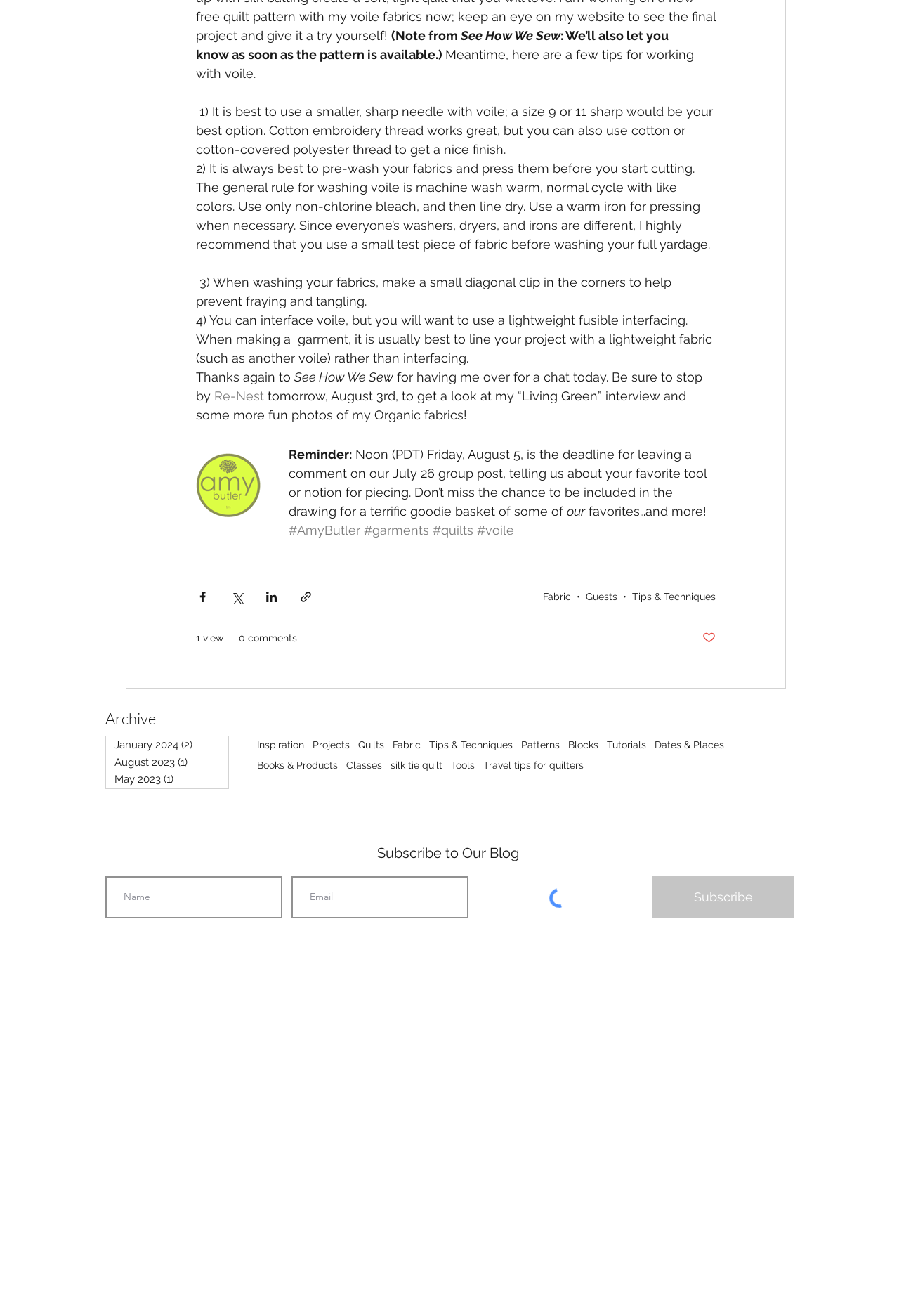Identify the bounding box of the HTML element described as: "August 2023 (1) 1 post".

[0.118, 0.573, 0.254, 0.586]